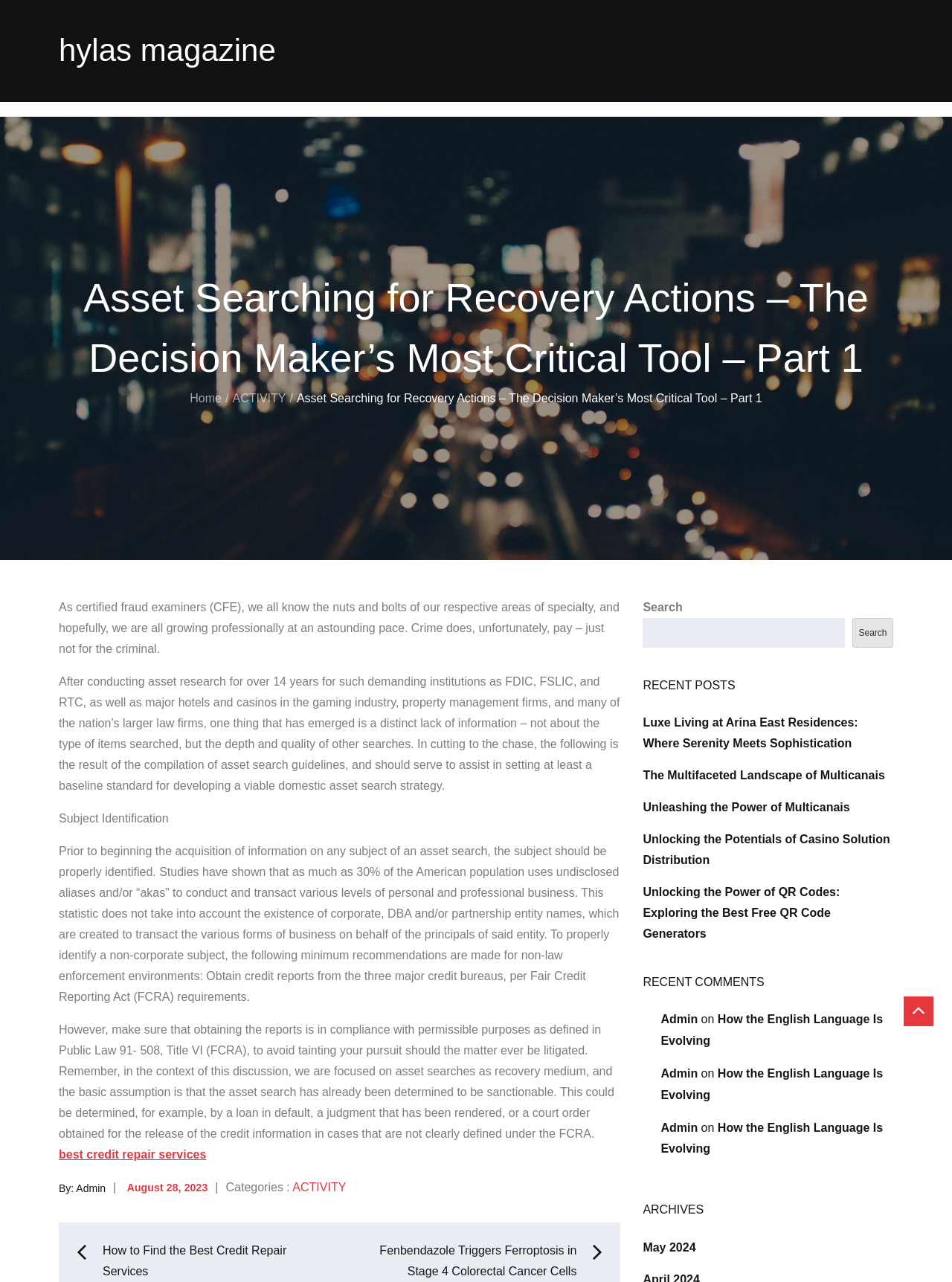Based on the image, please respond to the question with as much detail as possible:
What is the category of the article?

The category of the article can be determined by looking at the breadcrumbs navigation, where it says 'ACTIVITY'.